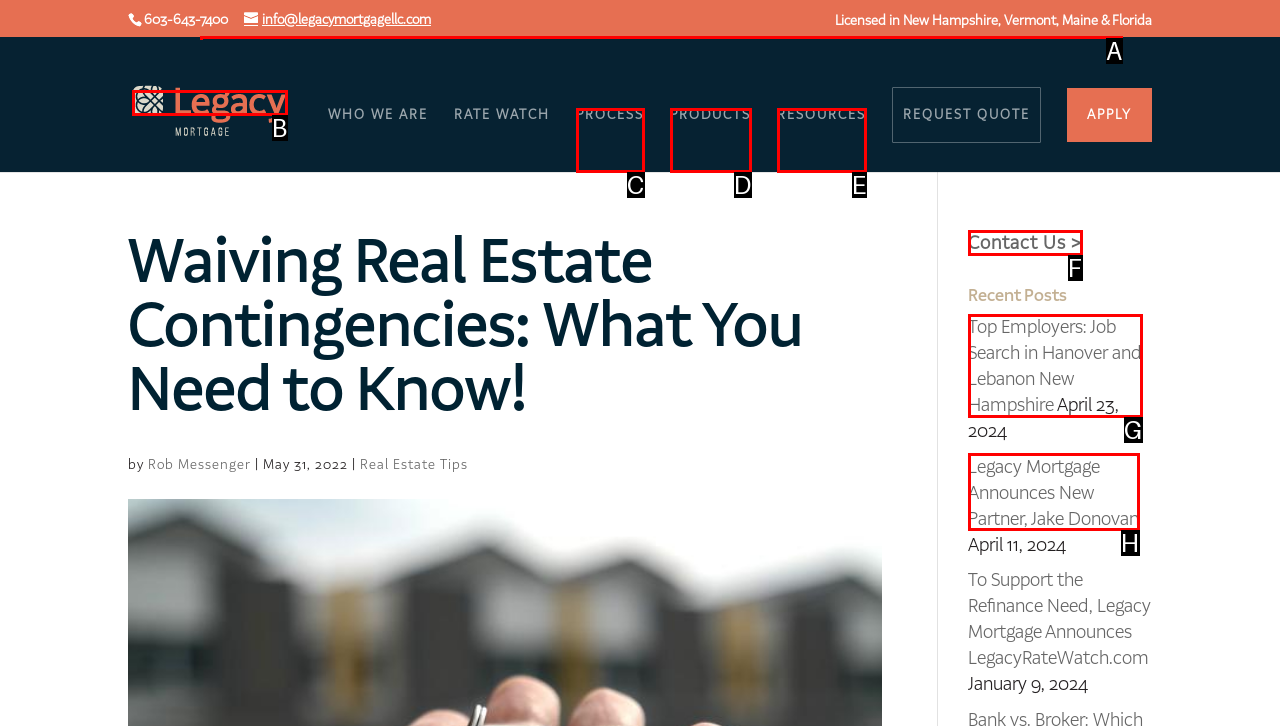Given the description: PRODUCTS
Identify the letter of the matching UI element from the options.

D